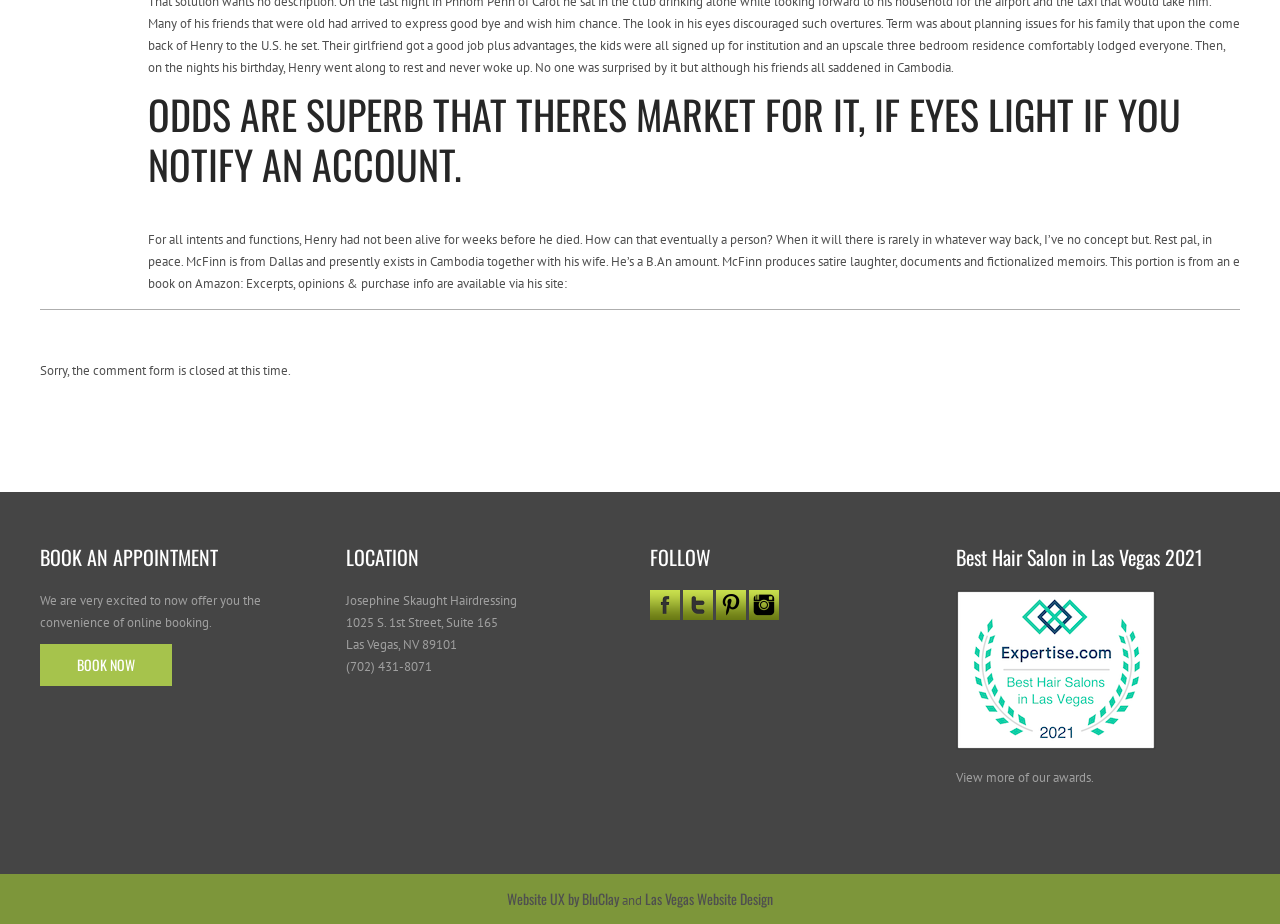Use a single word or phrase to answer the question: What is the phone number of the salon?

(702) 431-8071